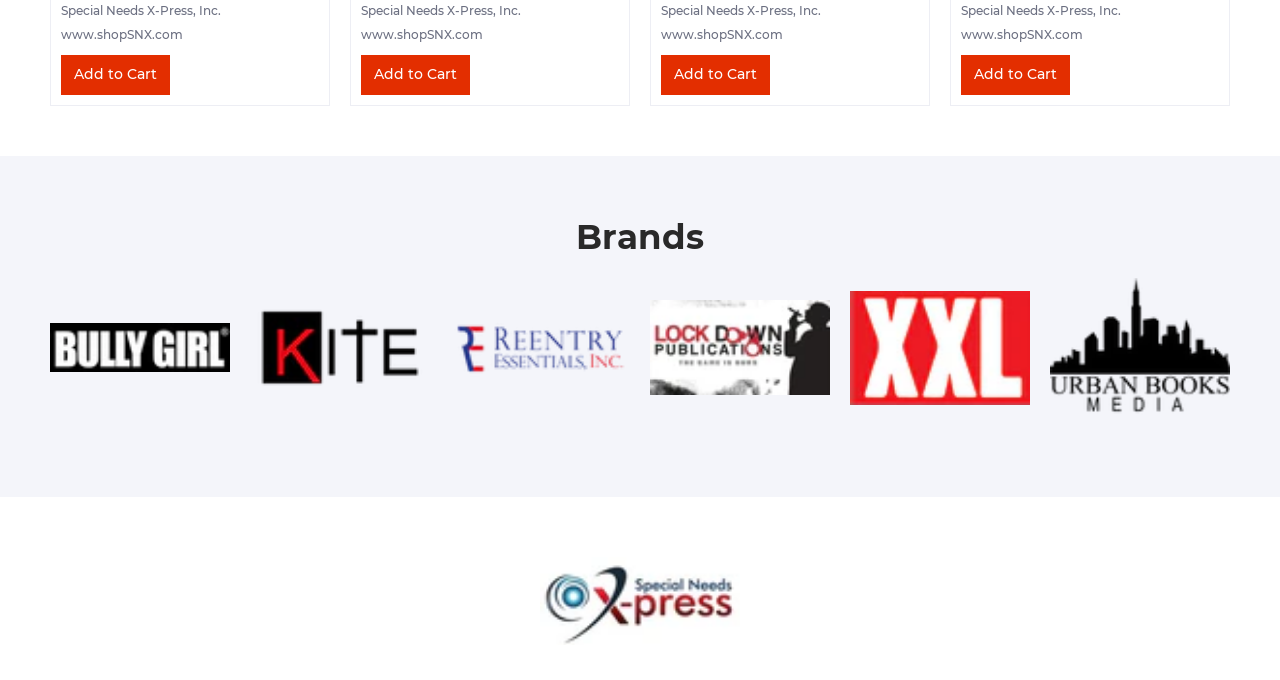Please identify the bounding box coordinates of the element's region that should be clicked to execute the following instruction: "View the CONTACT page". The bounding box coordinates must be four float numbers between 0 and 1, i.e., [left, top, right, bottom].

None